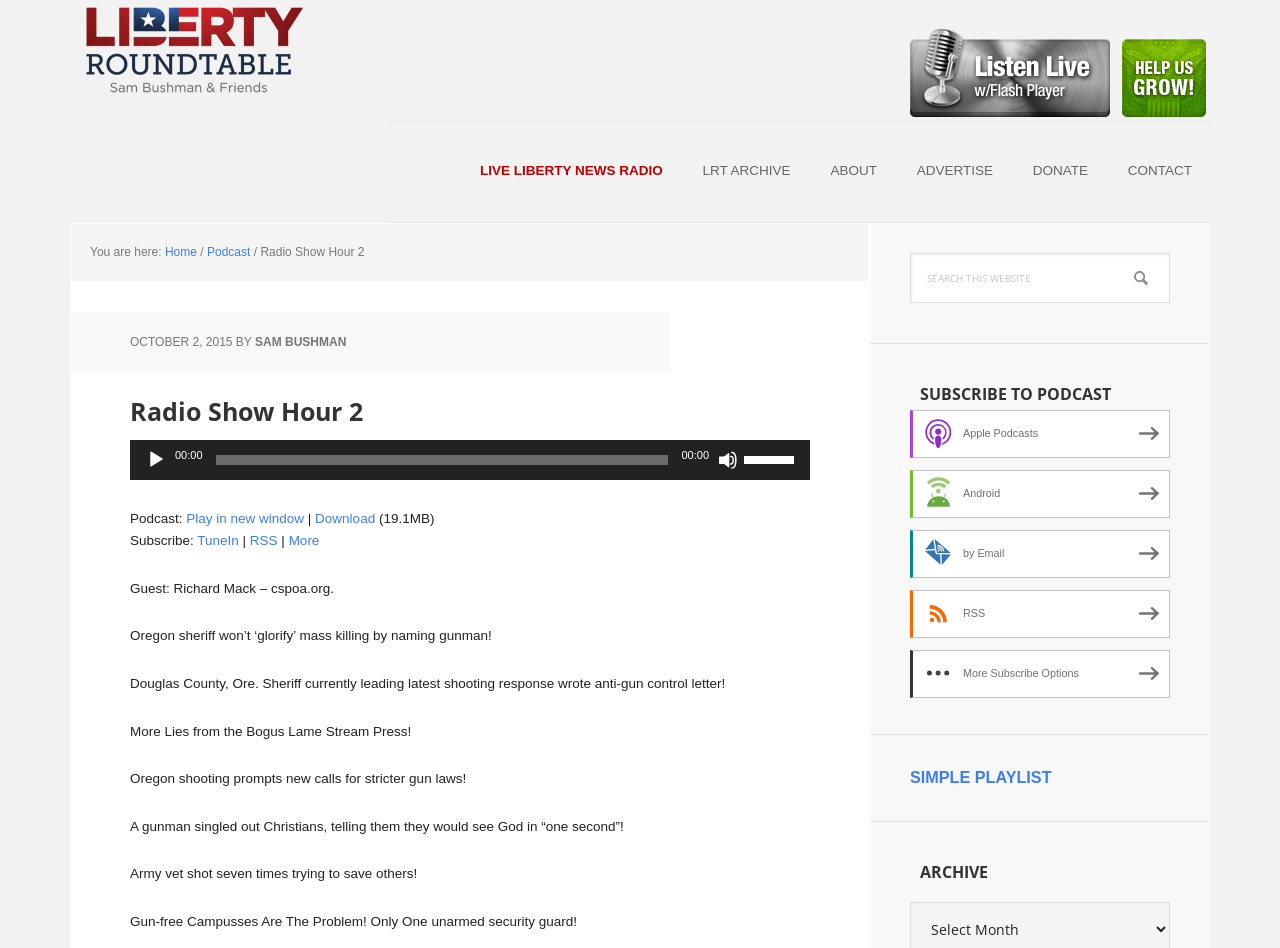Can you find the bounding box coordinates of the area I should click to execute the following instruction: "Download the podcast"?

[0.246, 0.539, 0.293, 0.554]